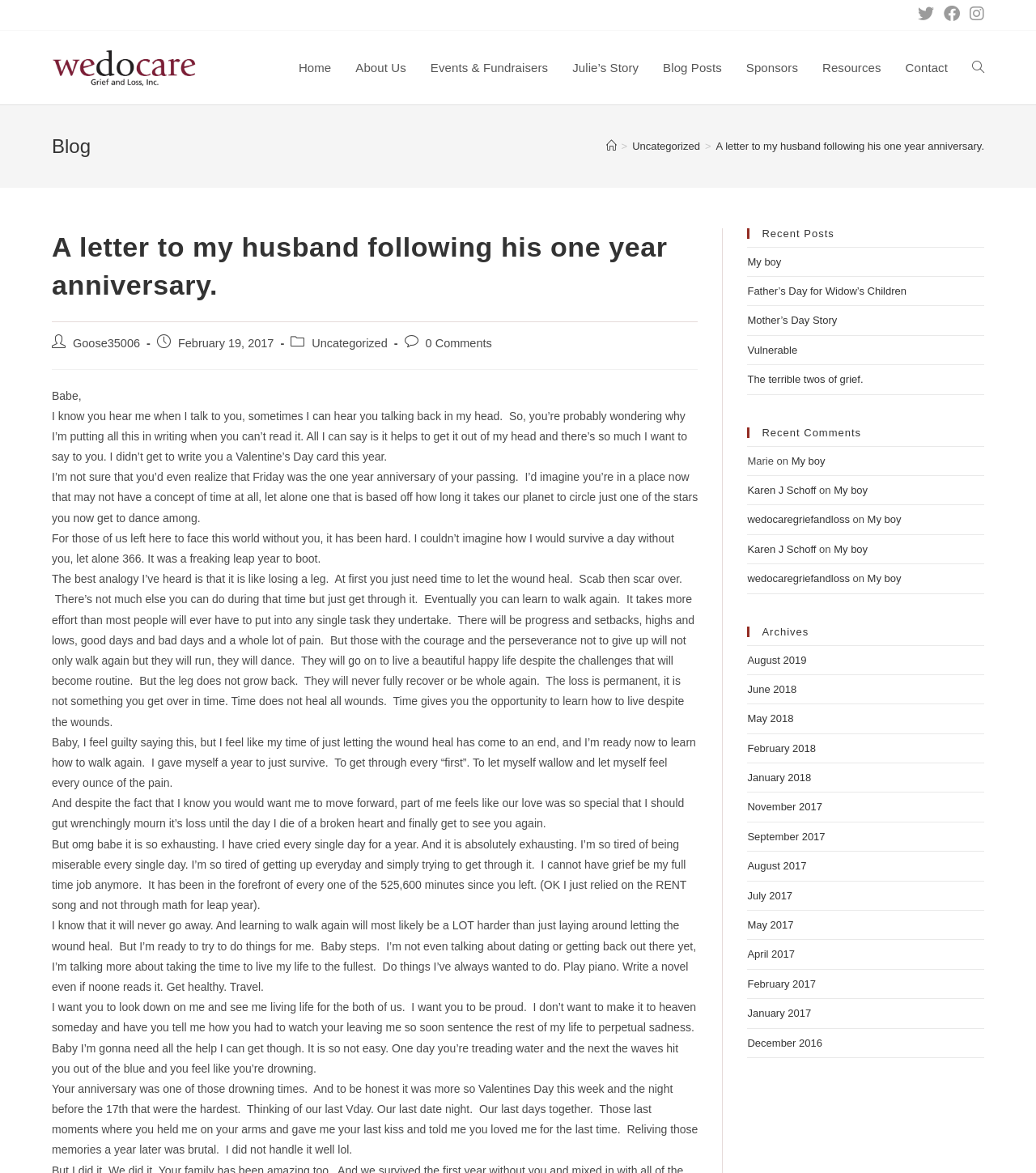Please identify the coordinates of the bounding box for the clickable region that will accomplish this instruction: "Read the 'Archives' section".

[0.721, 0.534, 0.95, 0.543]